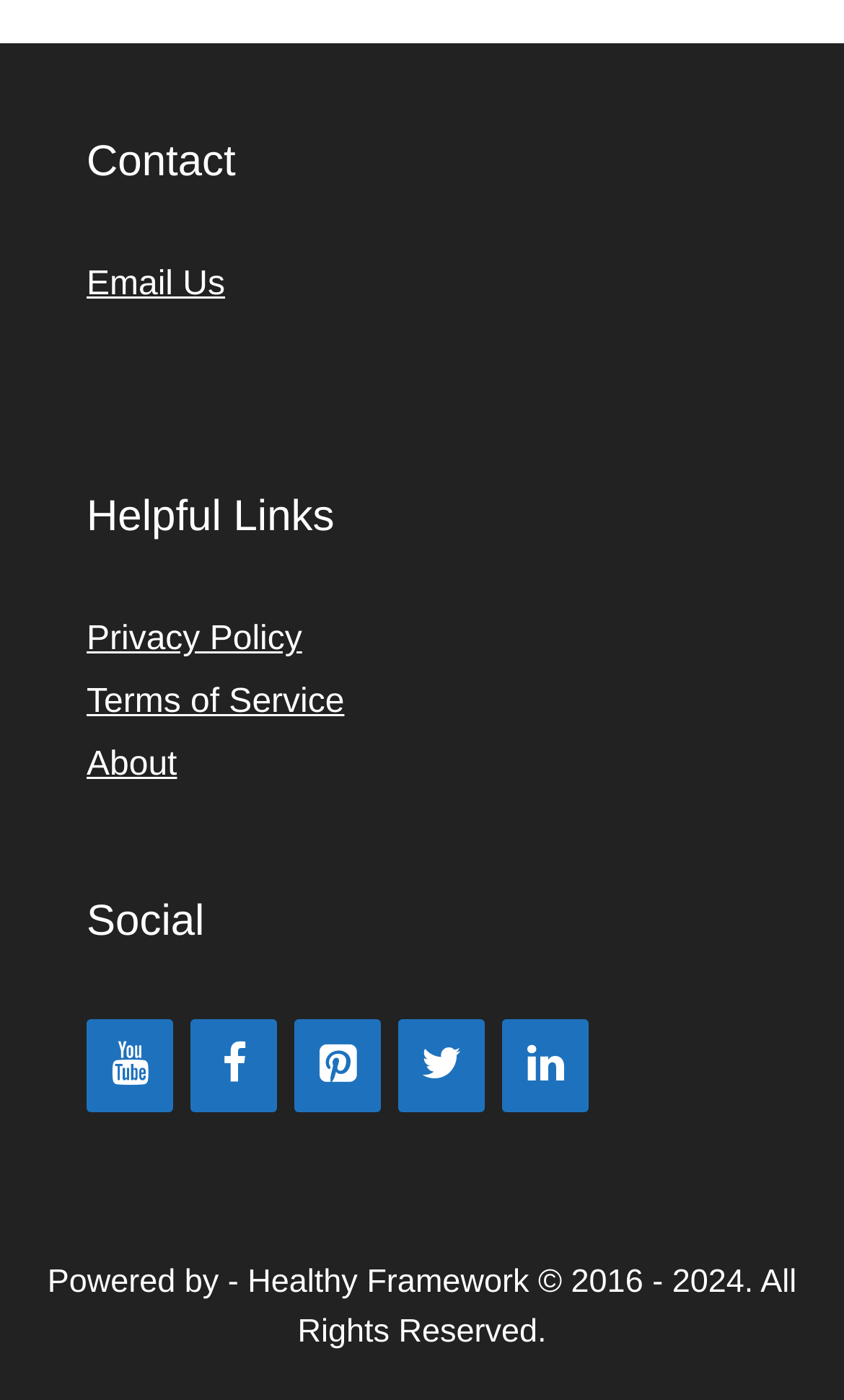Please give a concise answer to this question using a single word or phrase: 
What is the year range of the copyright?

2016 - 2024